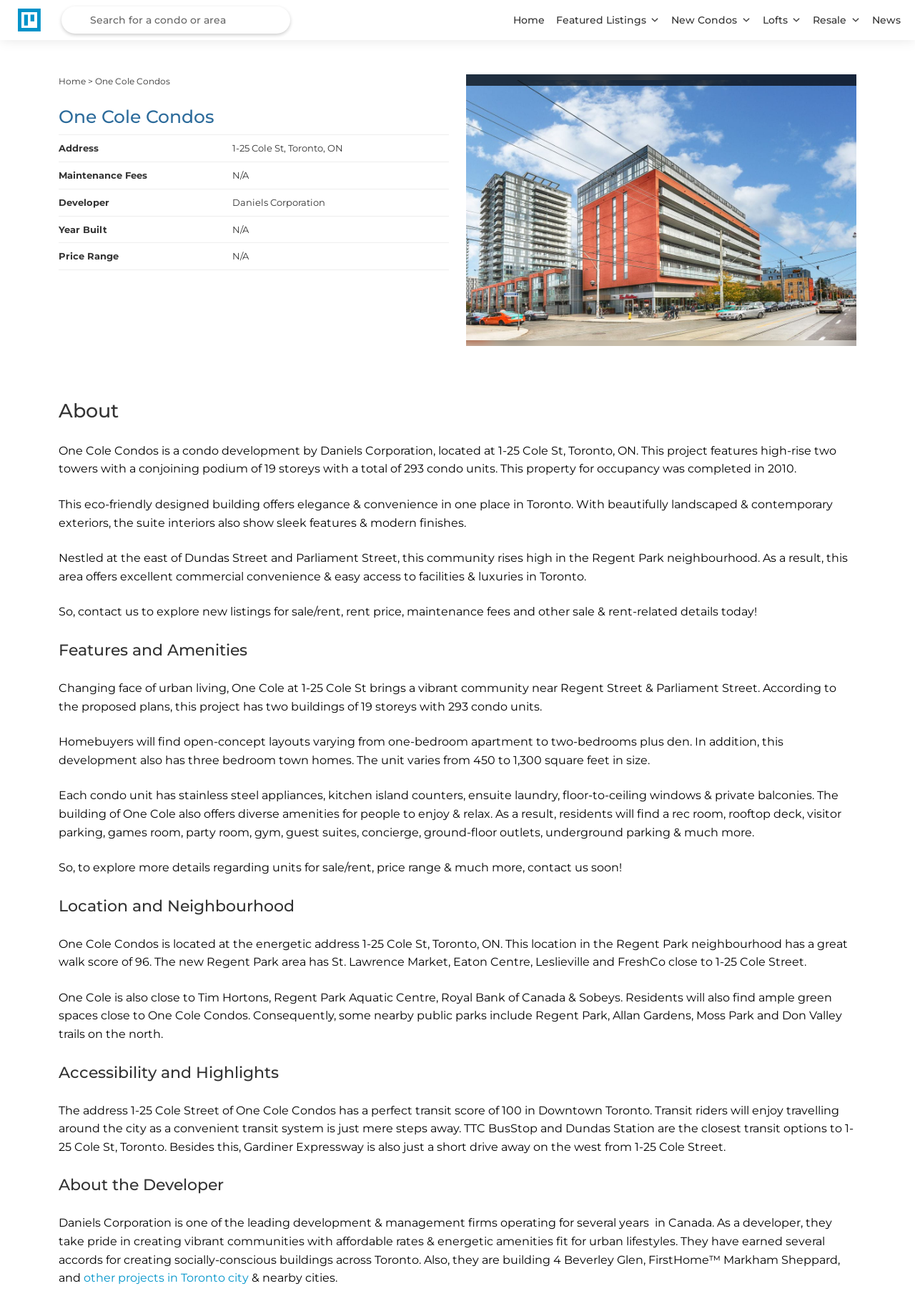Give a detailed account of the webpage.

The webpage is about One Cole Condos, a condo development by Daniels Corporation, located at 1-25 Cole St, Toronto, ON. At the top, there is a navigation menu with links to "Home", "Featured Listings", "New Condos", "Lofts", "Resale", and "News". Below the navigation menu, there is a search bar with a placeholder text "Search for a condo or area". 

On the left side of the page, there is a table with information about the condo development, including its address, maintenance fees, developer, and year built. 

To the right of the table, there is a large image that takes up most of the width of the page. Below the image, there are several sections of text that provide information about the condo development. The first section describes the project, including its features and amenities. The second section talks about the location and neighbourhood, mentioning its proximity to various amenities and public parks. The third section discusses the accessibility and highlights of the location, including its perfect transit score and proximity to public transportation. The fourth section is about the developer, Daniels Corporation, and its experience in creating vibrant communities.

Throughout the page, there are several headings that break up the content into sections, including "About", "Features and Amenities", "Location and Neighbourhood", "Accessibility and Highlights", and "About the Developer".